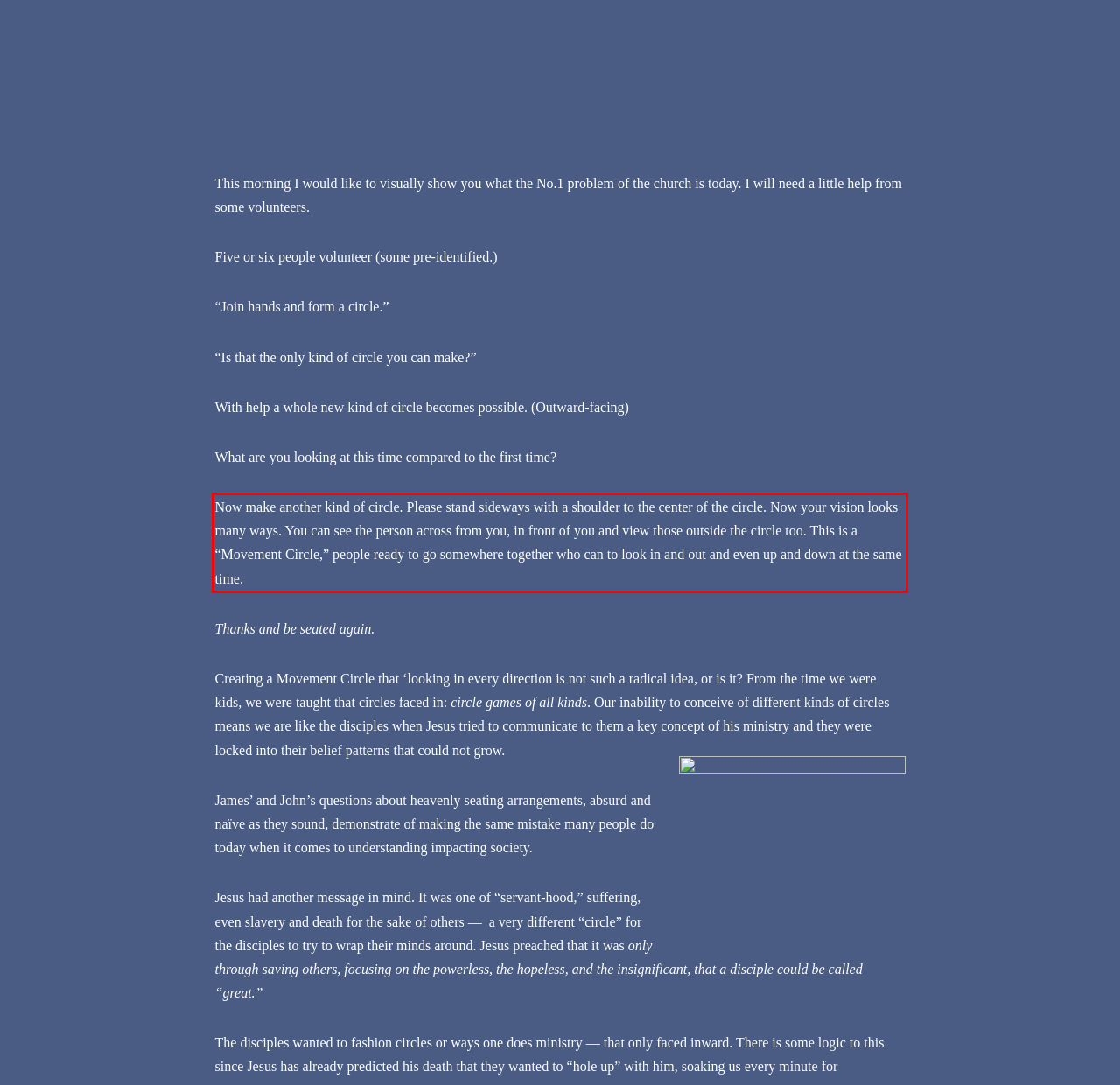View the screenshot of the webpage and identify the UI element surrounded by a red bounding box. Extract the text contained within this red bounding box.

Now make another kind of circle. Please stand sideways with a shoulder to the center of the circle. Now your vision looks many ways. You can see the person across from you, in front of you and view those outside the circle too. This is a “Movement Circle,” people ready to go somewhere together who can to look in and out and even up and down at the same time.